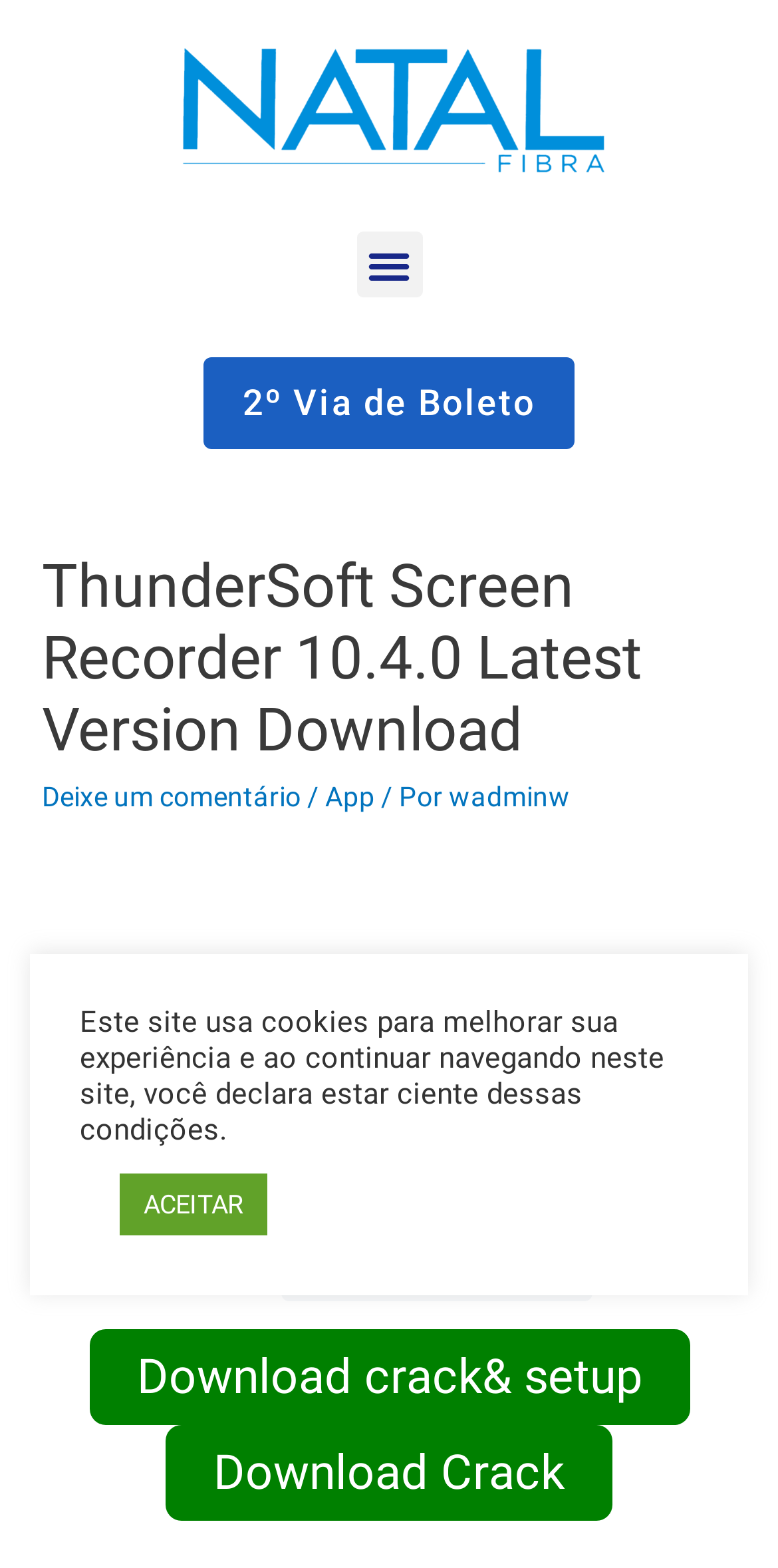Please find the bounding box coordinates in the format (top-left x, top-left y, bottom-right x, bottom-right y) for the given element description. Ensure the coordinates are floating point numbers between 0 and 1. Description: 2º Via de Boleto

[0.261, 0.228, 0.739, 0.286]